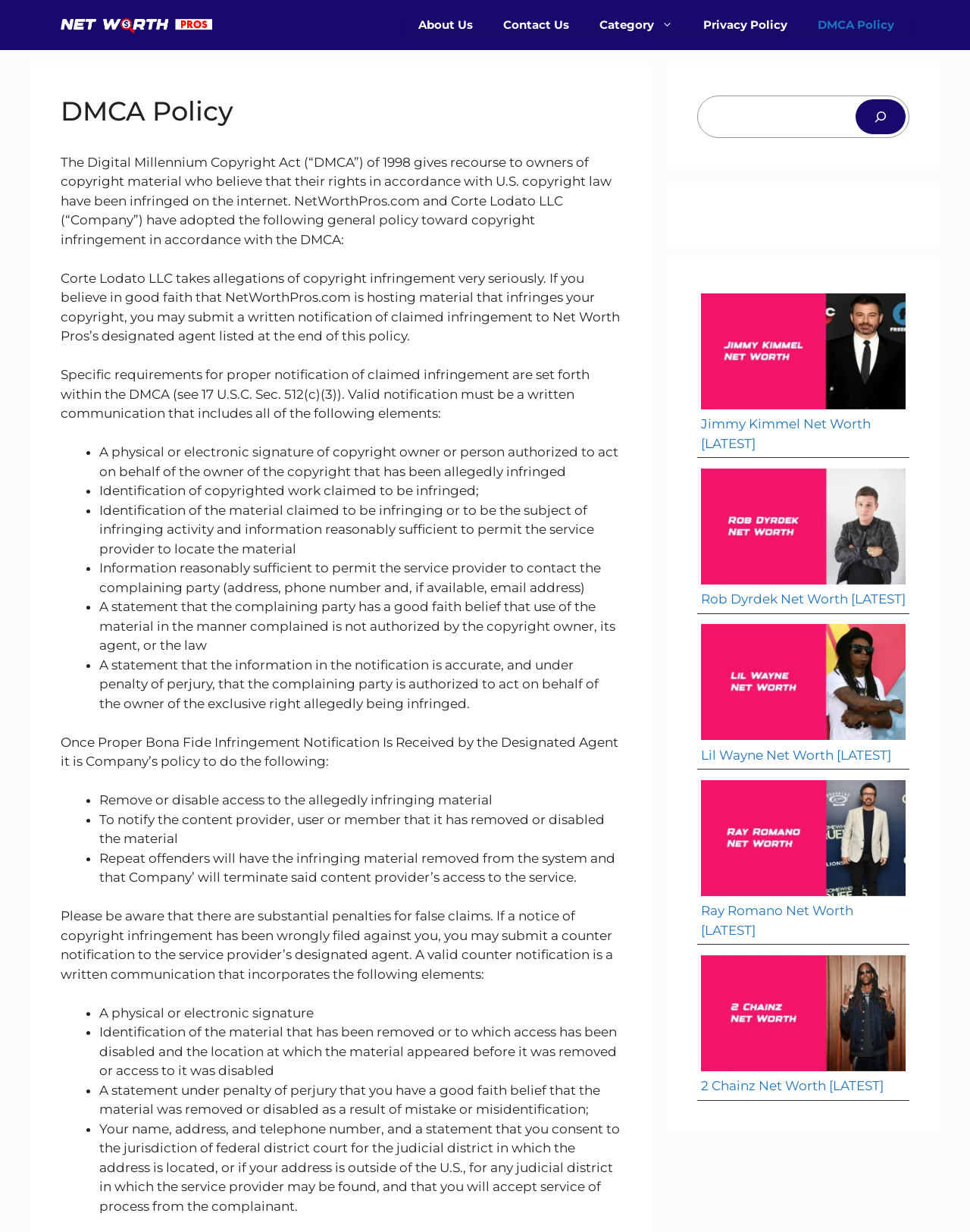Please identify the bounding box coordinates of the element's region that I should click in order to complete the following instruction: "Search for something". The bounding box coordinates consist of four float numbers between 0 and 1, i.e., [left, top, right, bottom].

[0.723, 0.08, 0.874, 0.109]